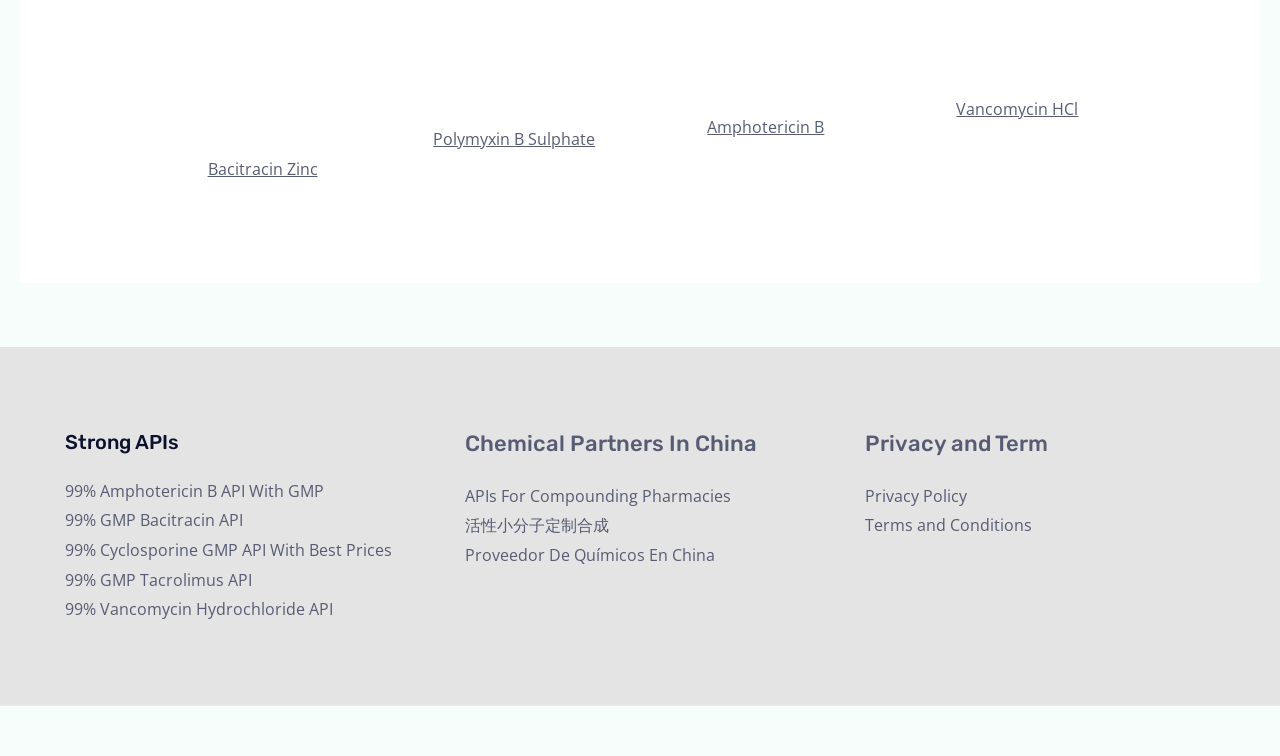Identify the bounding box for the UI element described as: "Polymyxin B Sulphate". Ensure the coordinates are four float numbers between 0 and 1, formatted as [left, top, right, bottom].

[0.338, 0.169, 0.465, 0.198]